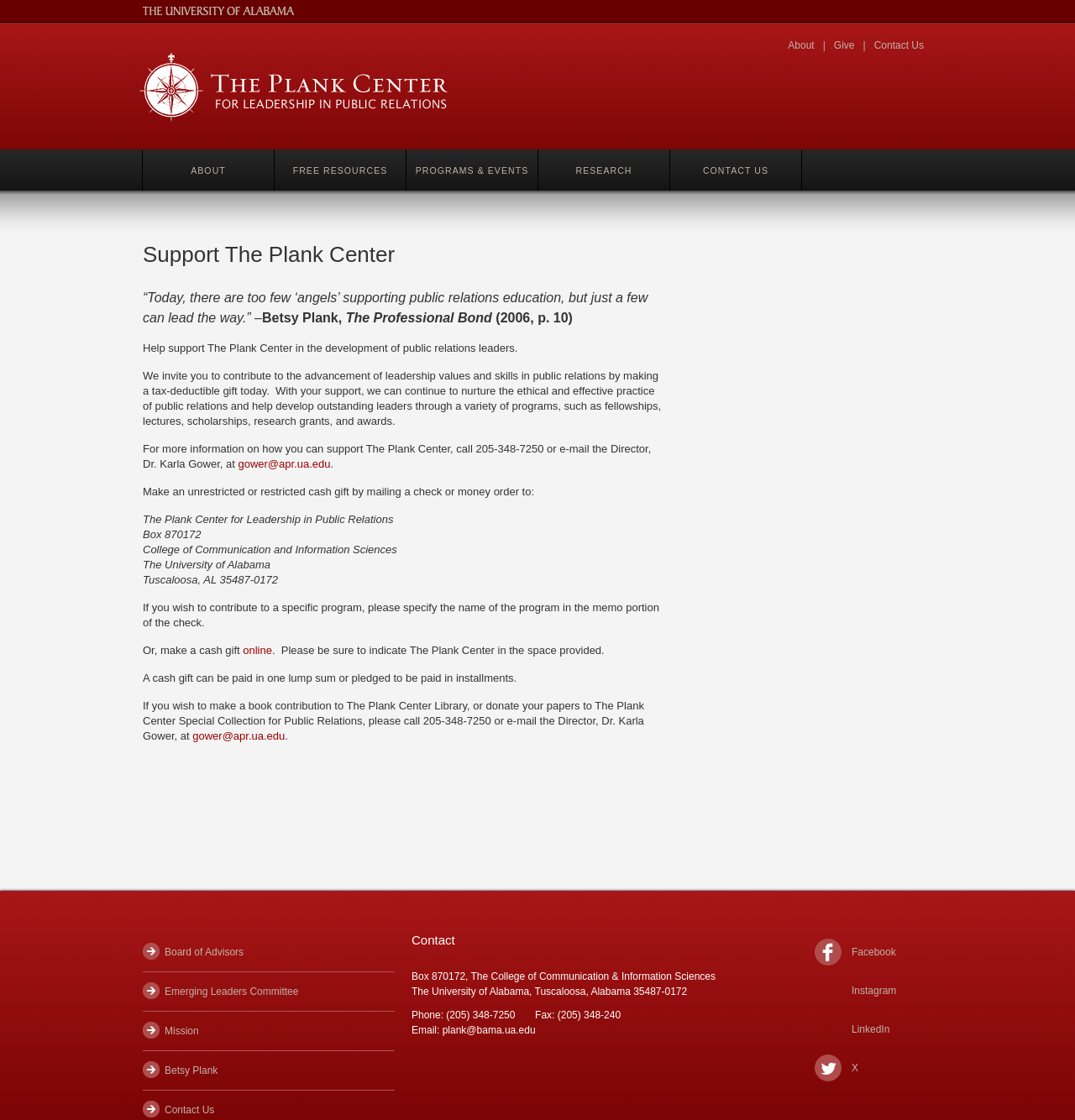Generate the text content of the main headline of the webpage.

Support The Plank Center